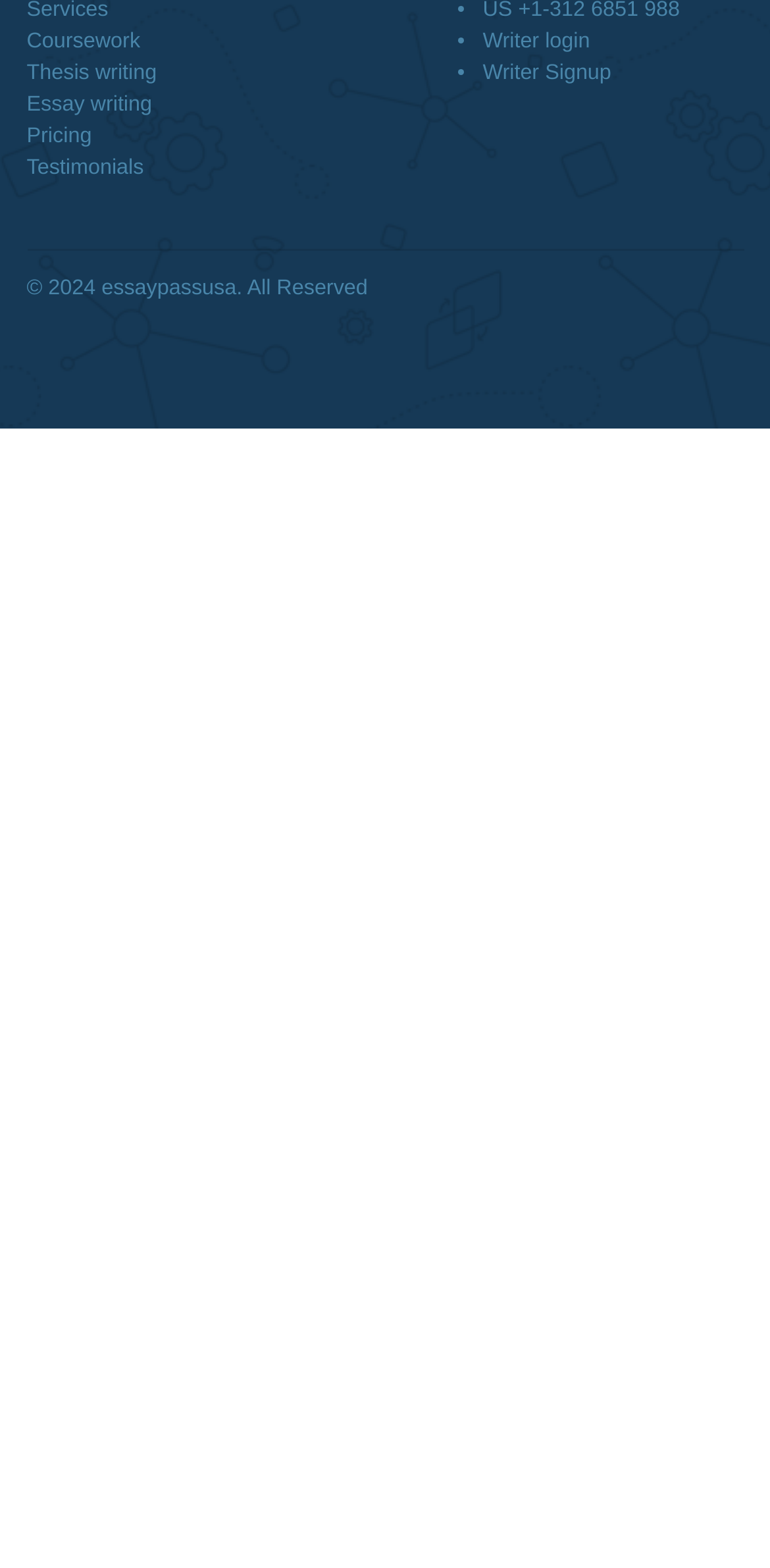Determine the bounding box coordinates for the area that should be clicked to carry out the following instruction: "Login as a writer".

[0.697, 0.717, 0.851, 0.734]